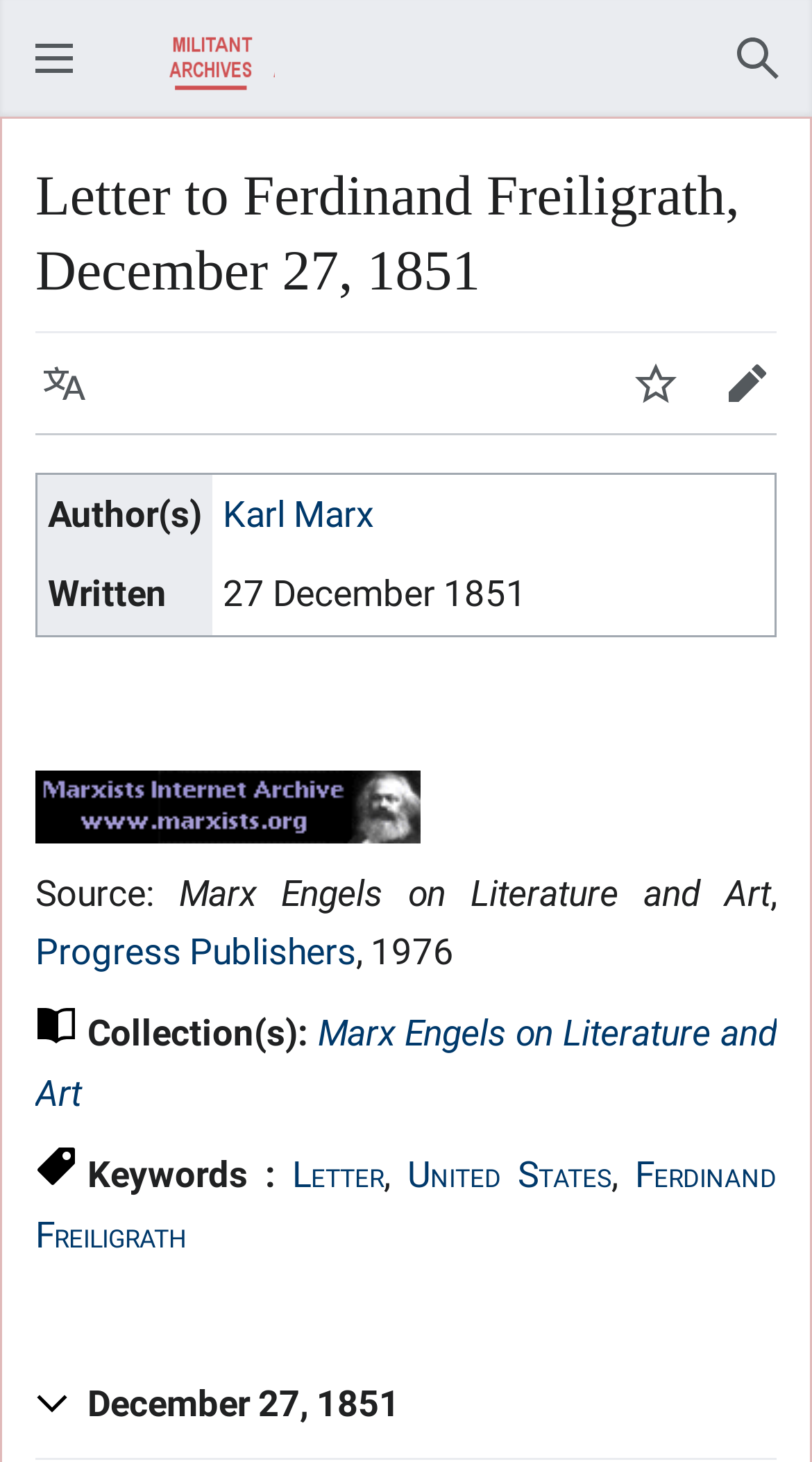Identify the bounding box coordinates of the clickable section necessary to follow the following instruction: "Open main menu". The coordinates should be presented as four float numbers from 0 to 1, i.e., [left, top, right, bottom].

[0.041, 0.009, 0.074, 0.027]